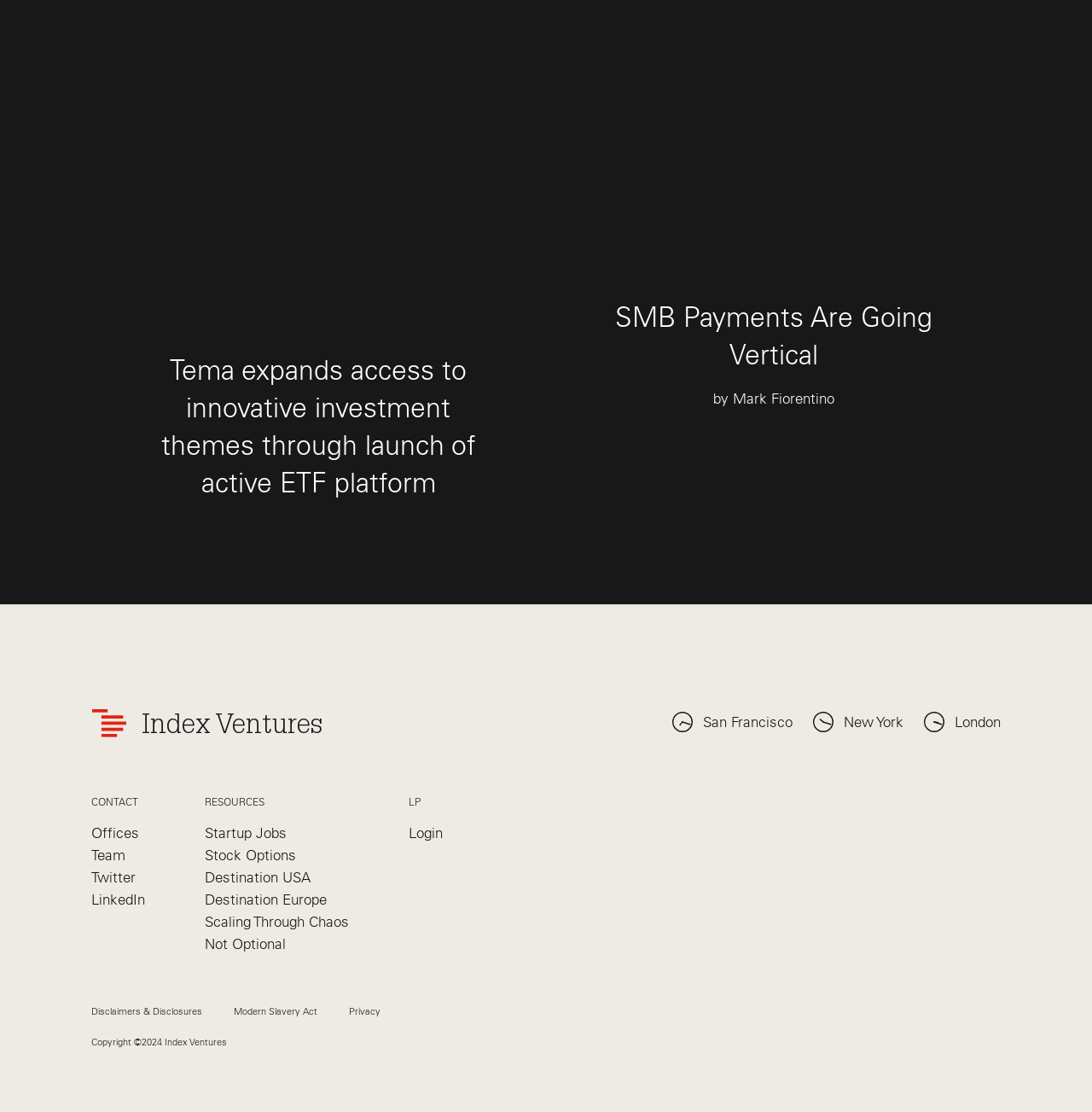Can you find the bounding box coordinates for the element that needs to be clicked to execute this instruction: "Visit the Index Ventures homepage"? The coordinates should be given as four float numbers between 0 and 1, i.e., [left, top, right, bottom].

[0.083, 0.635, 0.295, 0.663]